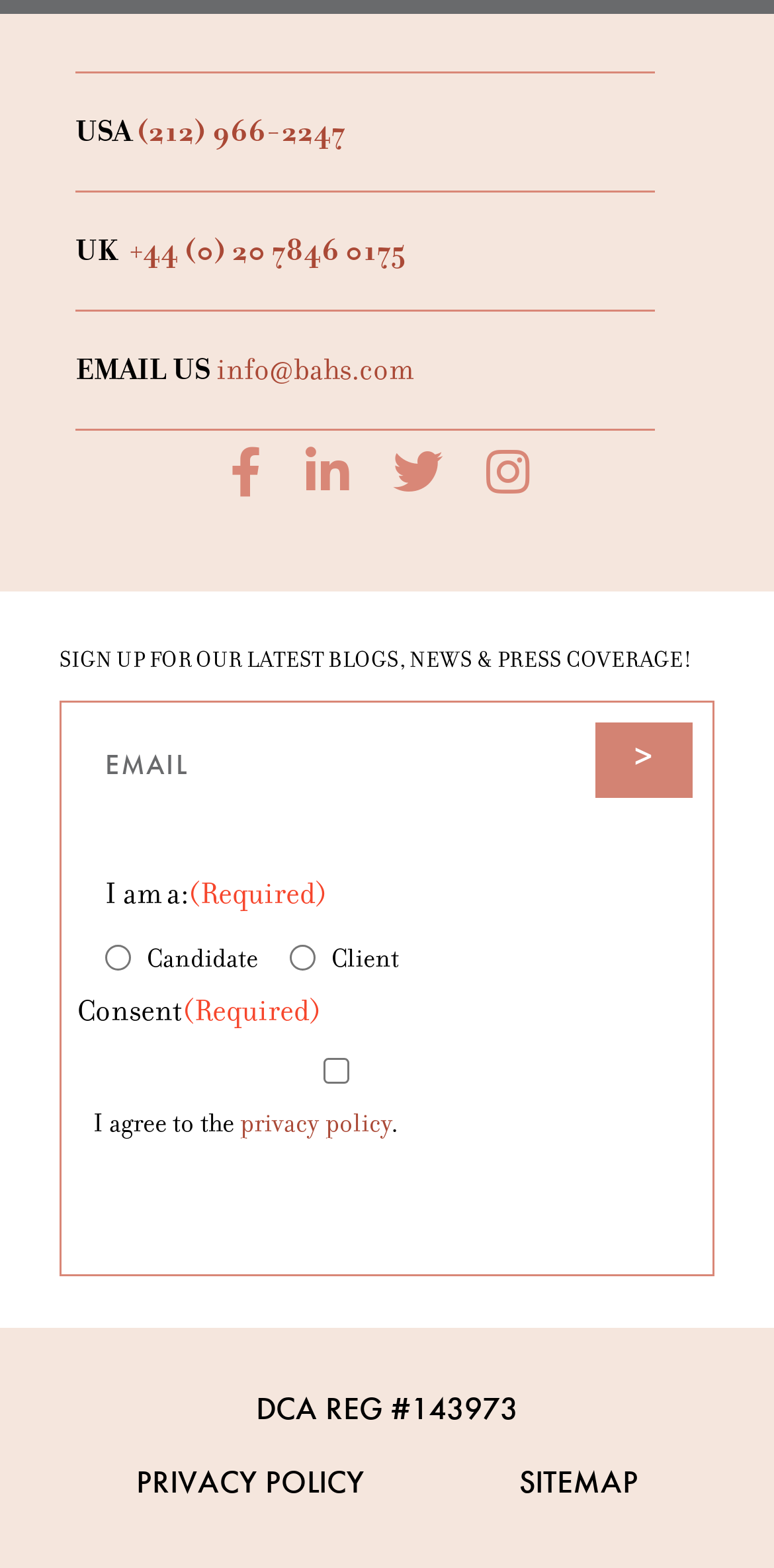Please find the bounding box coordinates of the section that needs to be clicked to achieve this instruction: "Subscribe to the newsletter".

[0.1, 0.46, 0.769, 0.513]